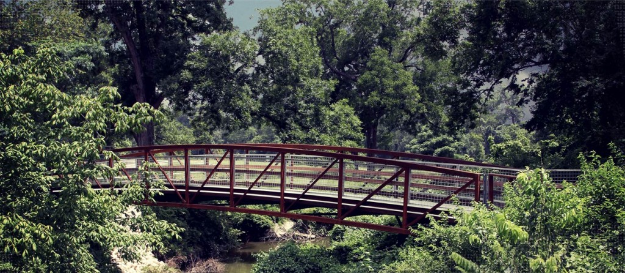What surrounds the creek in the image?
Relying on the image, give a concise answer in one word or a brief phrase.

lush greenery